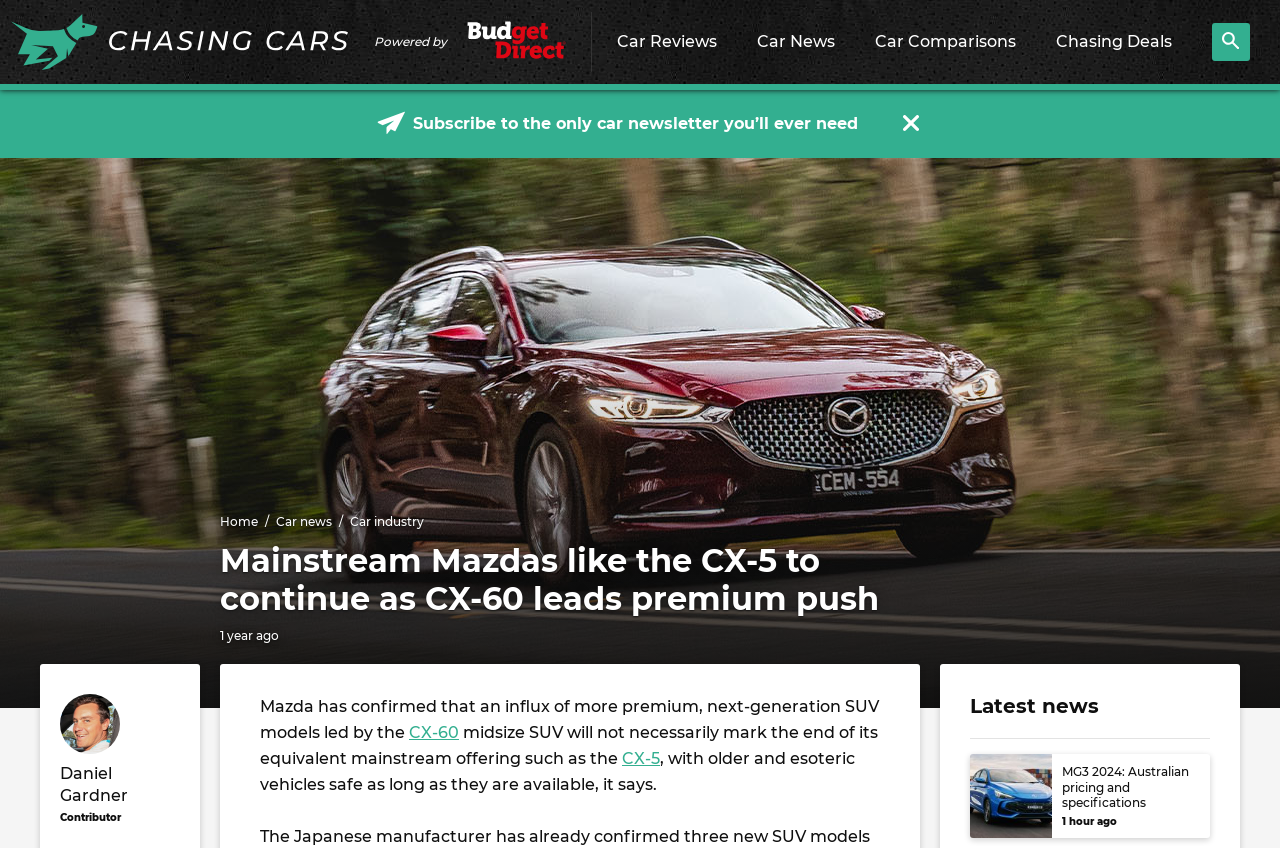Determine the main heading of the webpage and generate its text.

Mainstream Mazdas like the CX-5 to continue as CX-60 leads premium push